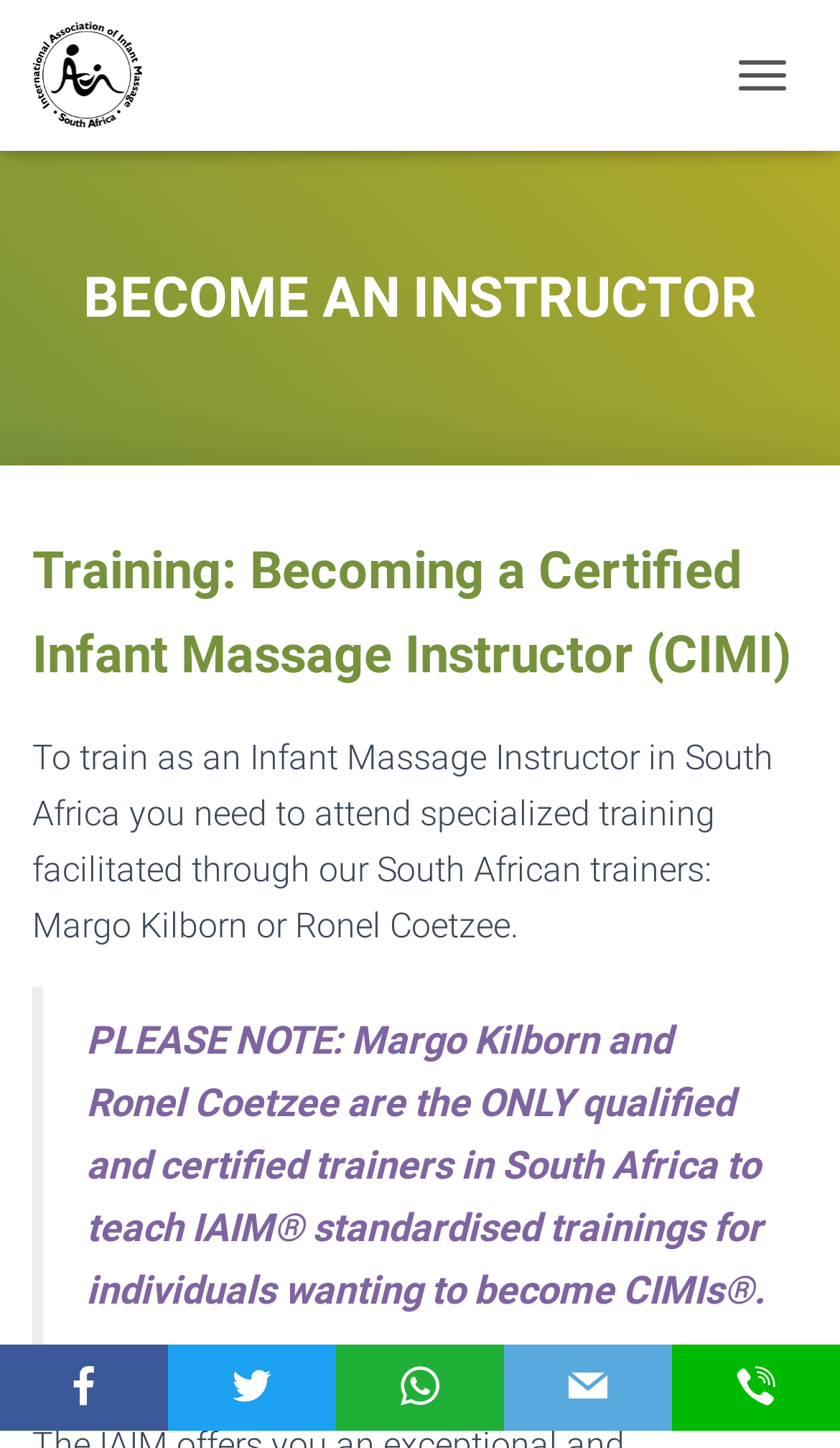How many trainers are mentioned on the webpage?
Based on the image, answer the question with as much detail as possible.

The webpage mentions two trainers, Margo Kilborn and Ronel Coetzee, who are the only qualified and certified trainers in South Africa to teach IAIM standardised trainings for individuals wanting to become CIMIs.